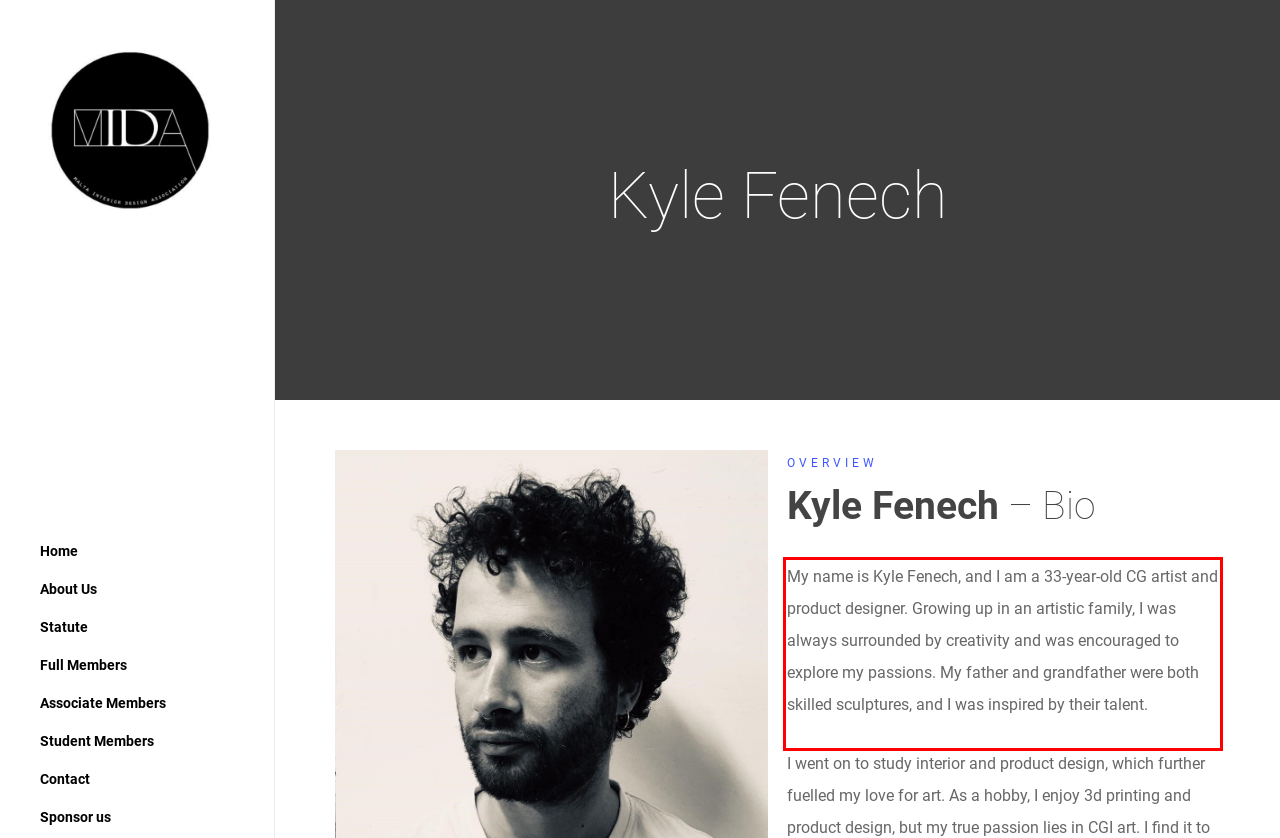There is a screenshot of a webpage with a red bounding box around a UI element. Please use OCR to extract the text within the red bounding box.

My name is Kyle Fenech, and I am a 33-year-old CG artist and product designer. Growing up in an artistic family, I was always surrounded by creativity and was encouraged to explore my passions. My father and grandfather were both skilled sculptures, and I was inspired by their talent.